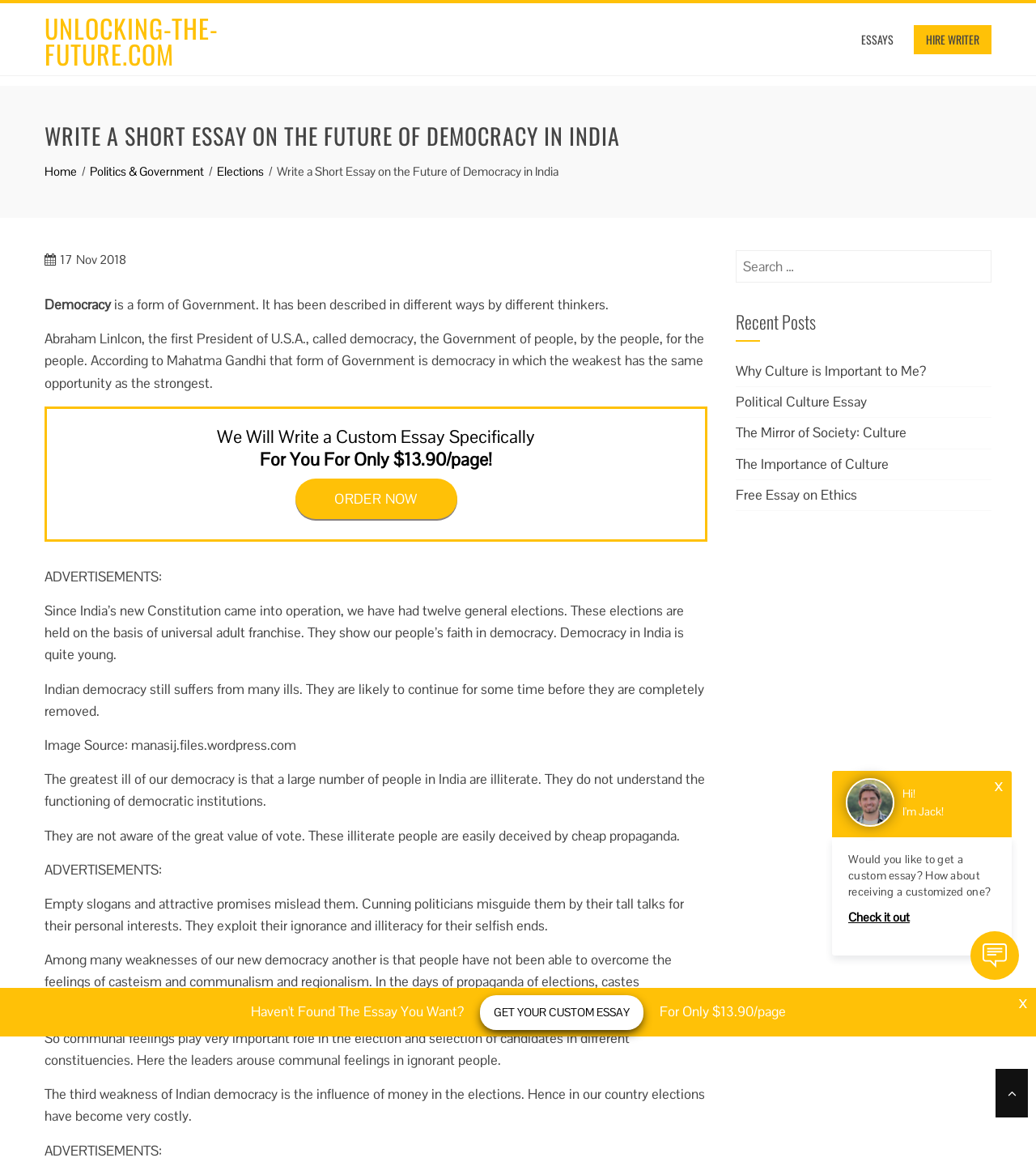Utilize the information from the image to answer the question in detail:
What is the influence of money in Indian elections?

The essay states that the influence of money in Indian elections has made them very costly, which is one of the weaknesses of Indian democracy.